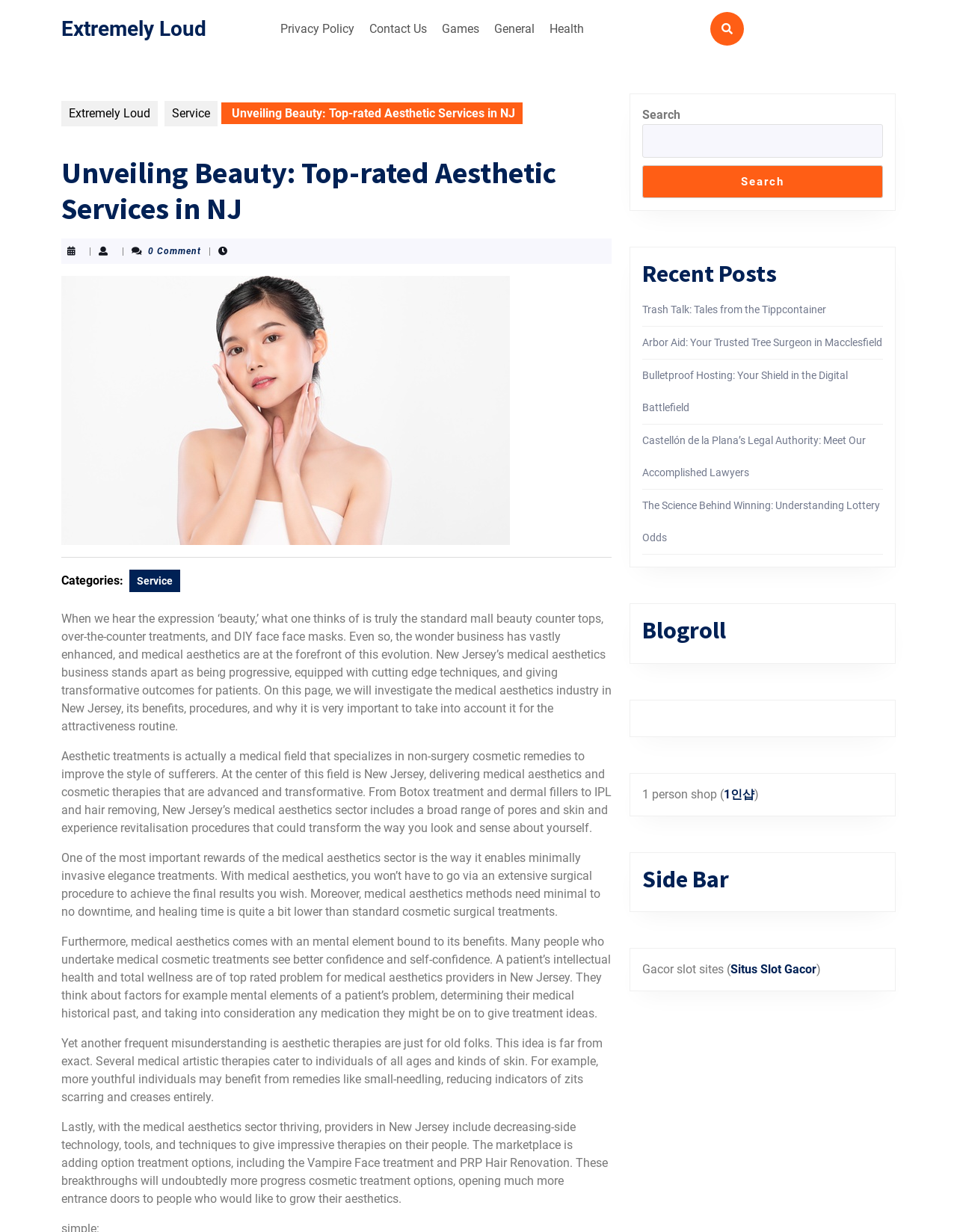Locate the bounding box coordinates of the area that needs to be clicked to fulfill the following instruction: "Search for something". The coordinates should be in the format of four float numbers between 0 and 1, namely [left, top, right, bottom].

[0.671, 0.101, 0.923, 0.128]